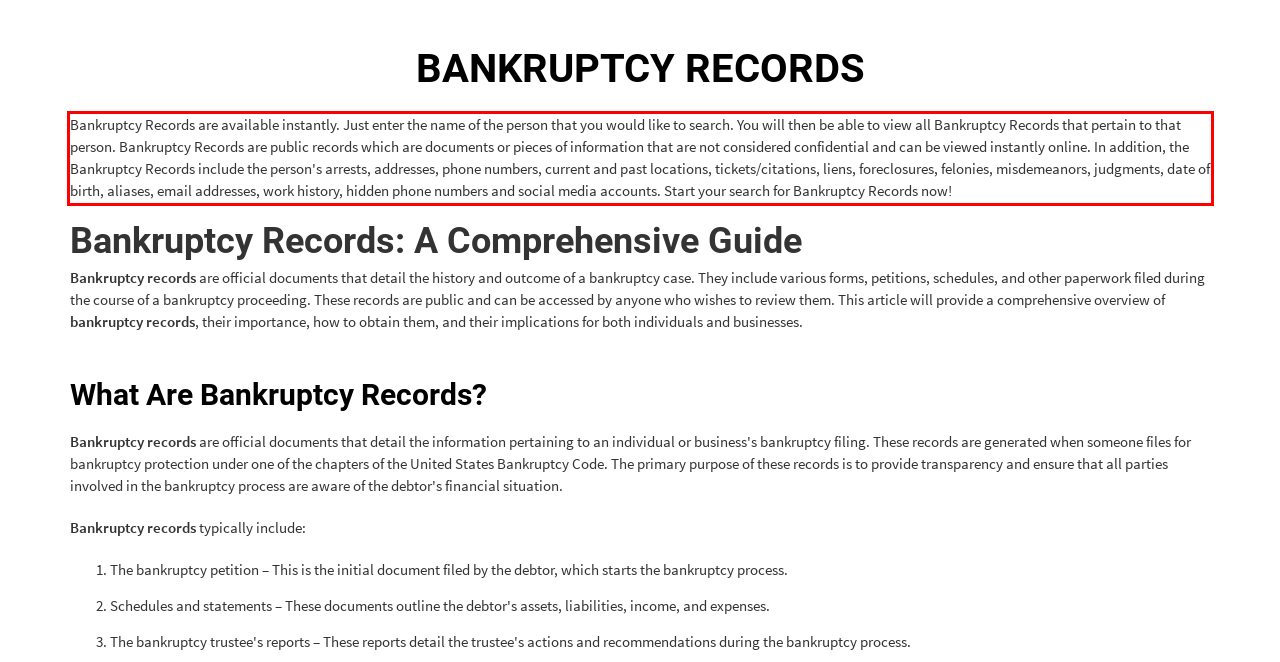Identify and transcribe the text content enclosed by the red bounding box in the given screenshot.

Bankruptcy Records are available instantly. Just enter the name of the person that you would like to search. You will then be able to view all Bankruptcy Records that pertain to that person. Bankruptcy Records are public records which are documents or pieces of information that are not considered confidential and can be viewed instantly online. In addition, the Bankruptcy Records include the person's arrests, addresses, phone numbers, current and past locations, tickets/citations, liens, foreclosures, felonies, misdemeanors, judgments, date of birth, aliases, email addresses, work history, hidden phone numbers and social media accounts. Start your search for Bankruptcy Records now!